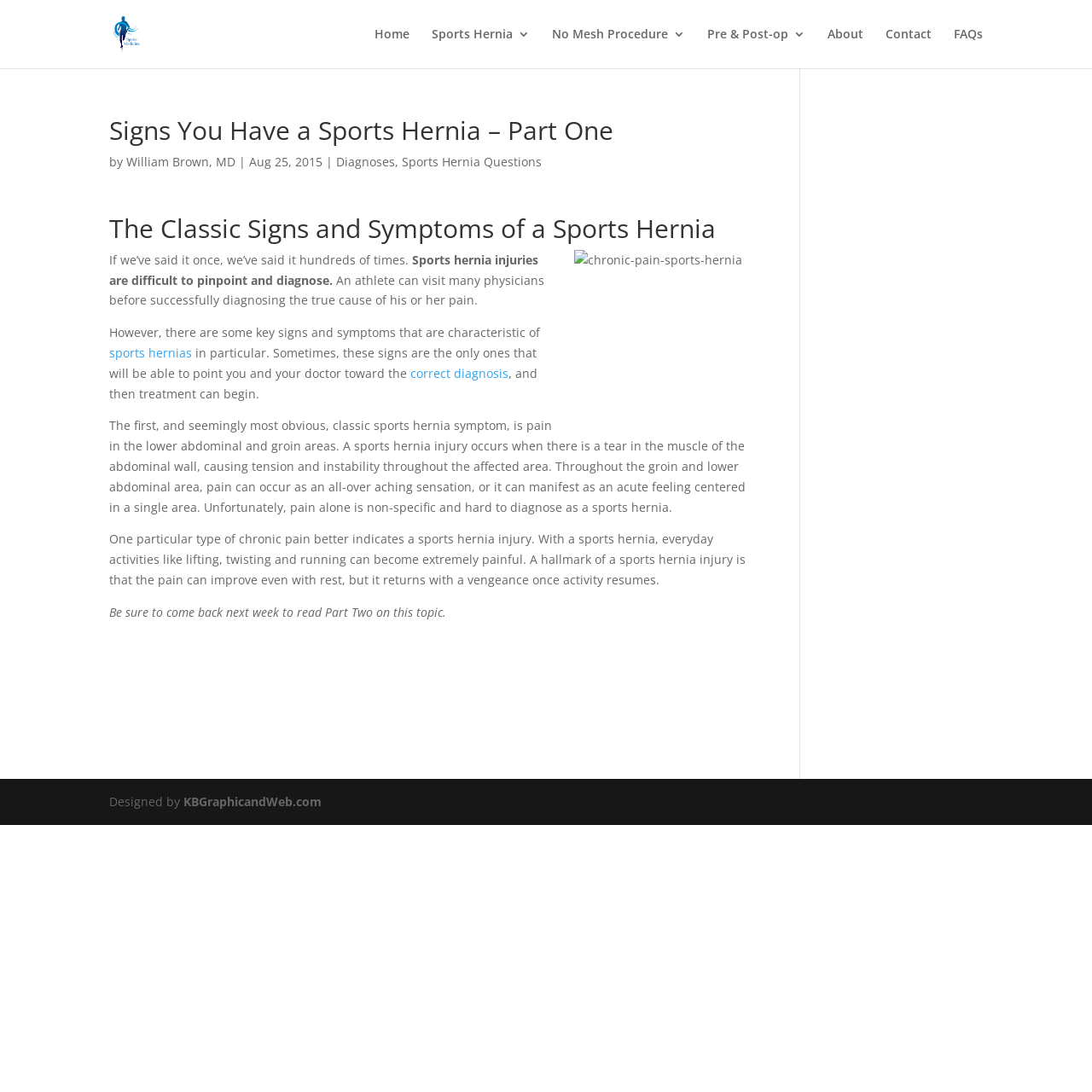Identify the bounding box coordinates for the element you need to click to achieve the following task: "Contact Dr. William Brown". The coordinates must be four float values ranging from 0 to 1, formatted as [left, top, right, bottom].

[0.811, 0.026, 0.853, 0.062]